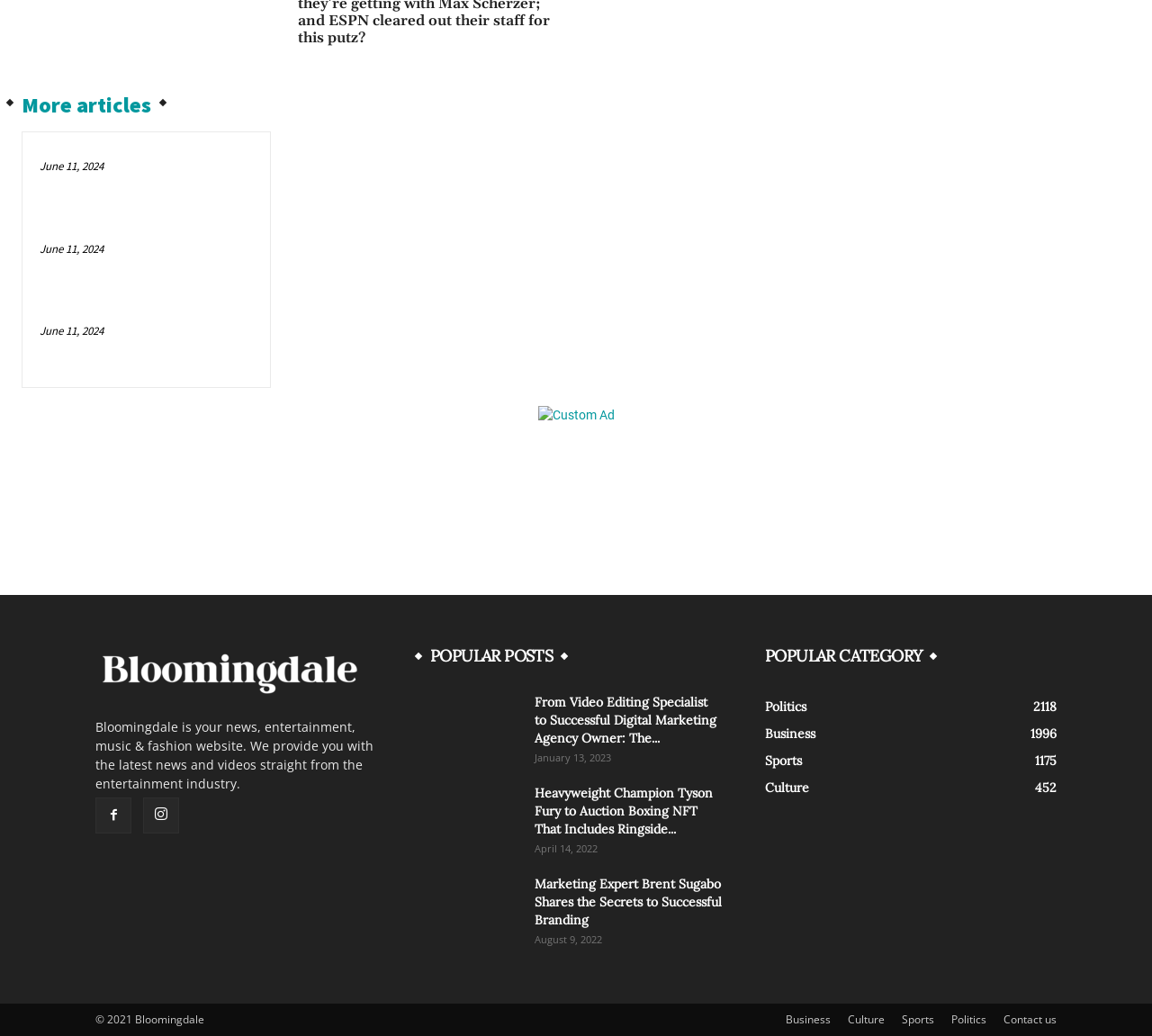Identify the bounding box coordinates of the element to click to follow this instruction: 'Browse the 'Politics' category'. Ensure the coordinates are four float values between 0 and 1, provided as [left, top, right, bottom].

[0.664, 0.674, 0.7, 0.69]